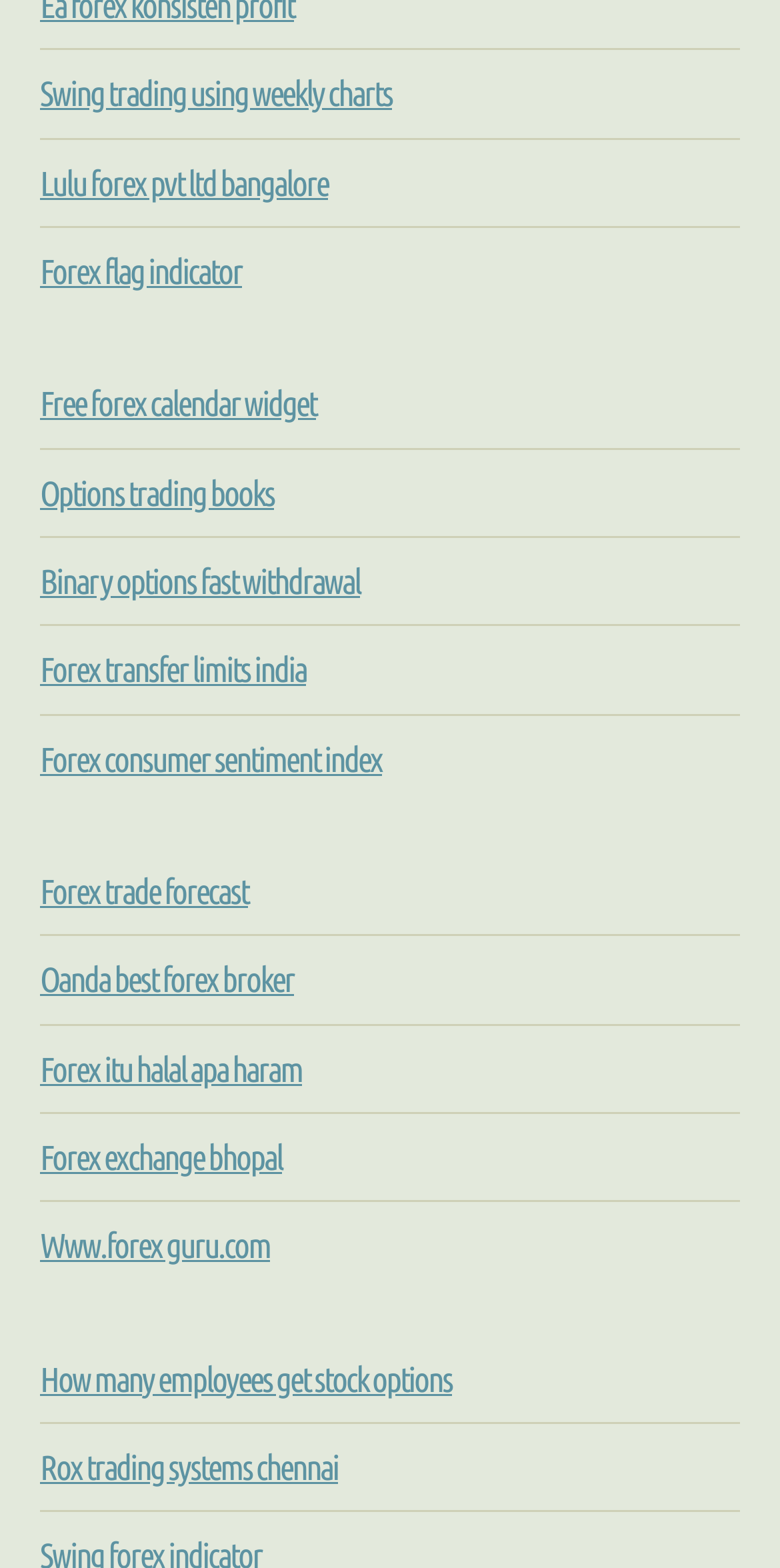What is the topic of the first link? From the image, respond with a single word or brief phrase.

Swing trading